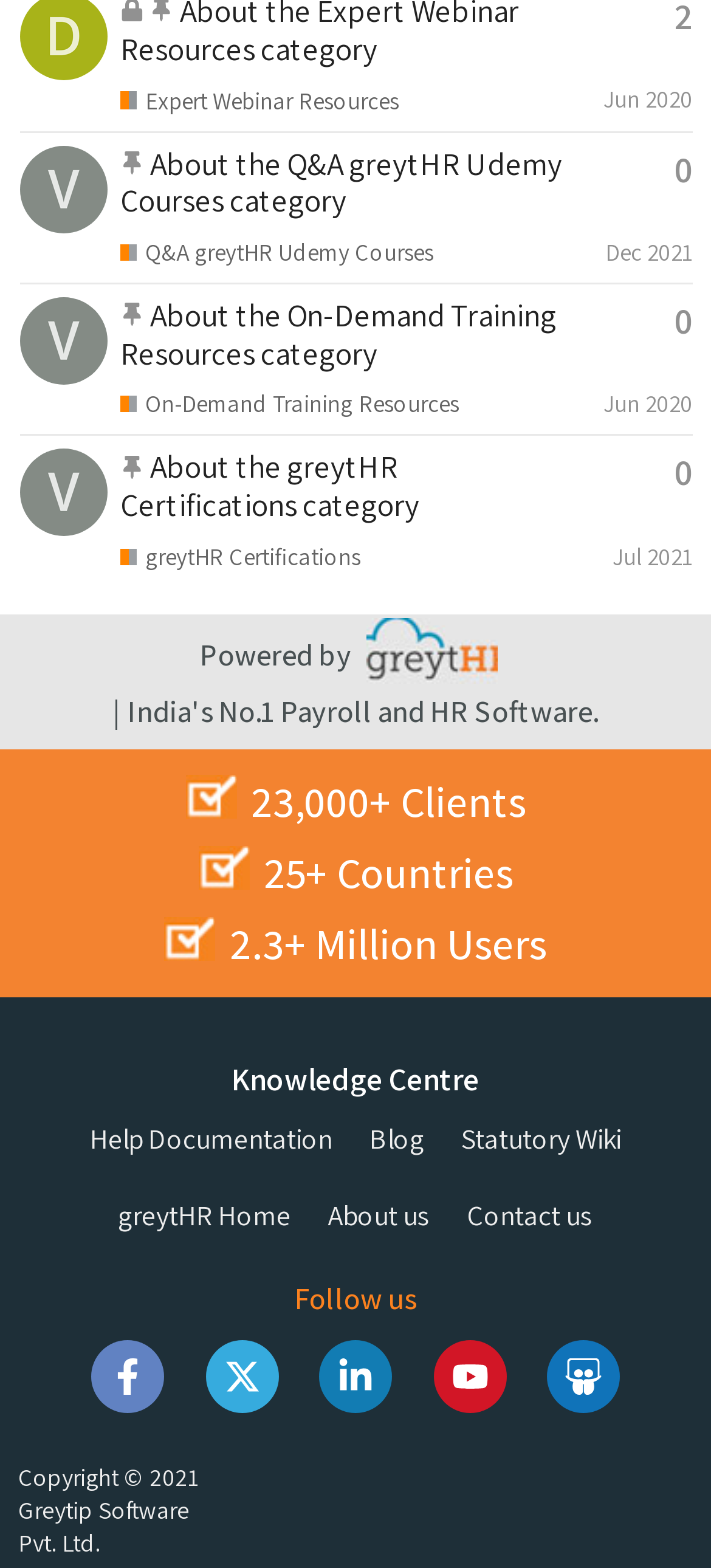What is the copyright year of Greytip Software Pvt. Ltd.?
Using the image, provide a detailed and thorough answer to the question.

The StaticText 'Copyright © 2021 Greytip Software Pvt. Ltd.' indicates that the copyright year of Greytip Software Pvt. Ltd. is 2021.